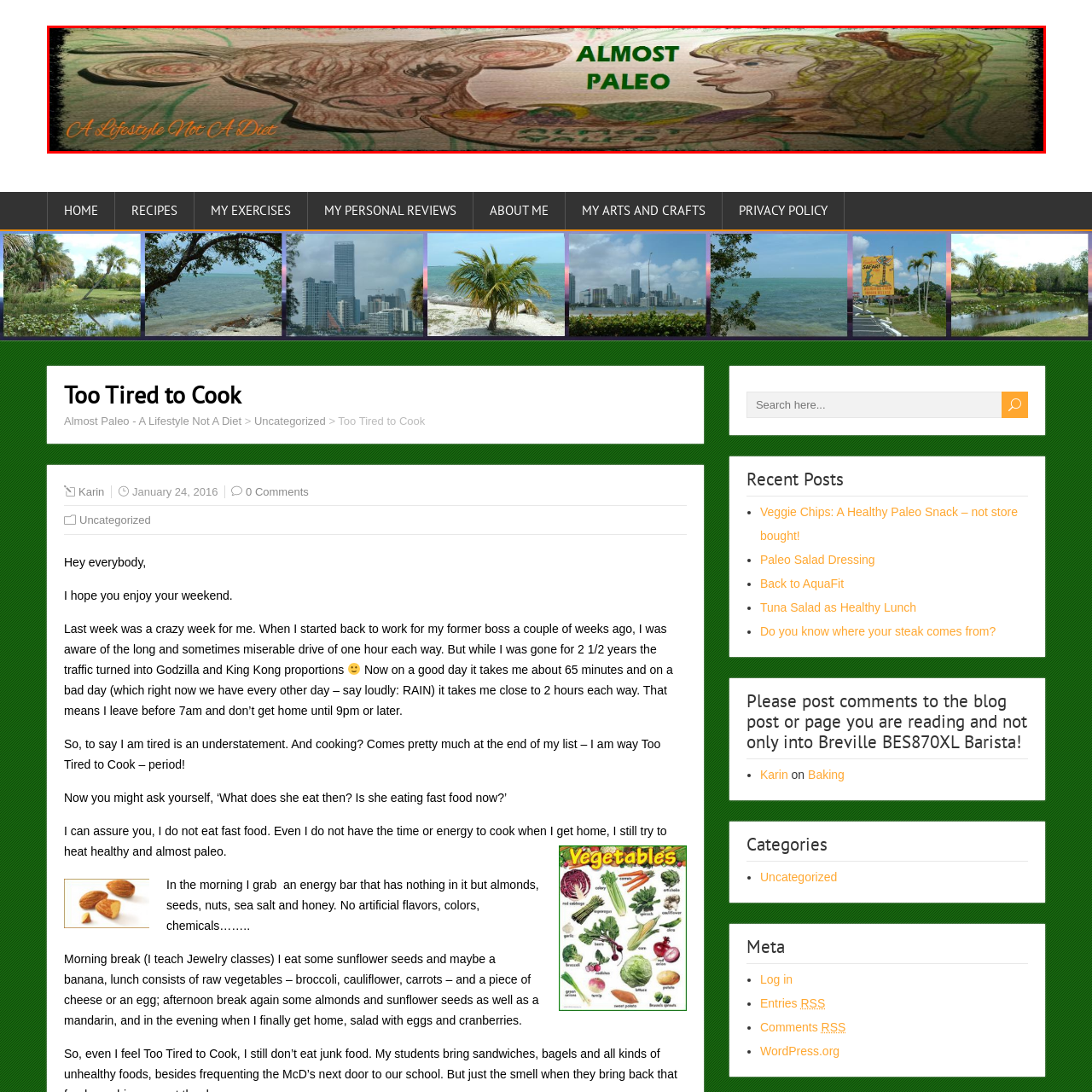Check the highlighted part in pink, What is in the basket? 
Use a single word or phrase for your answer.

Colorful vegetables